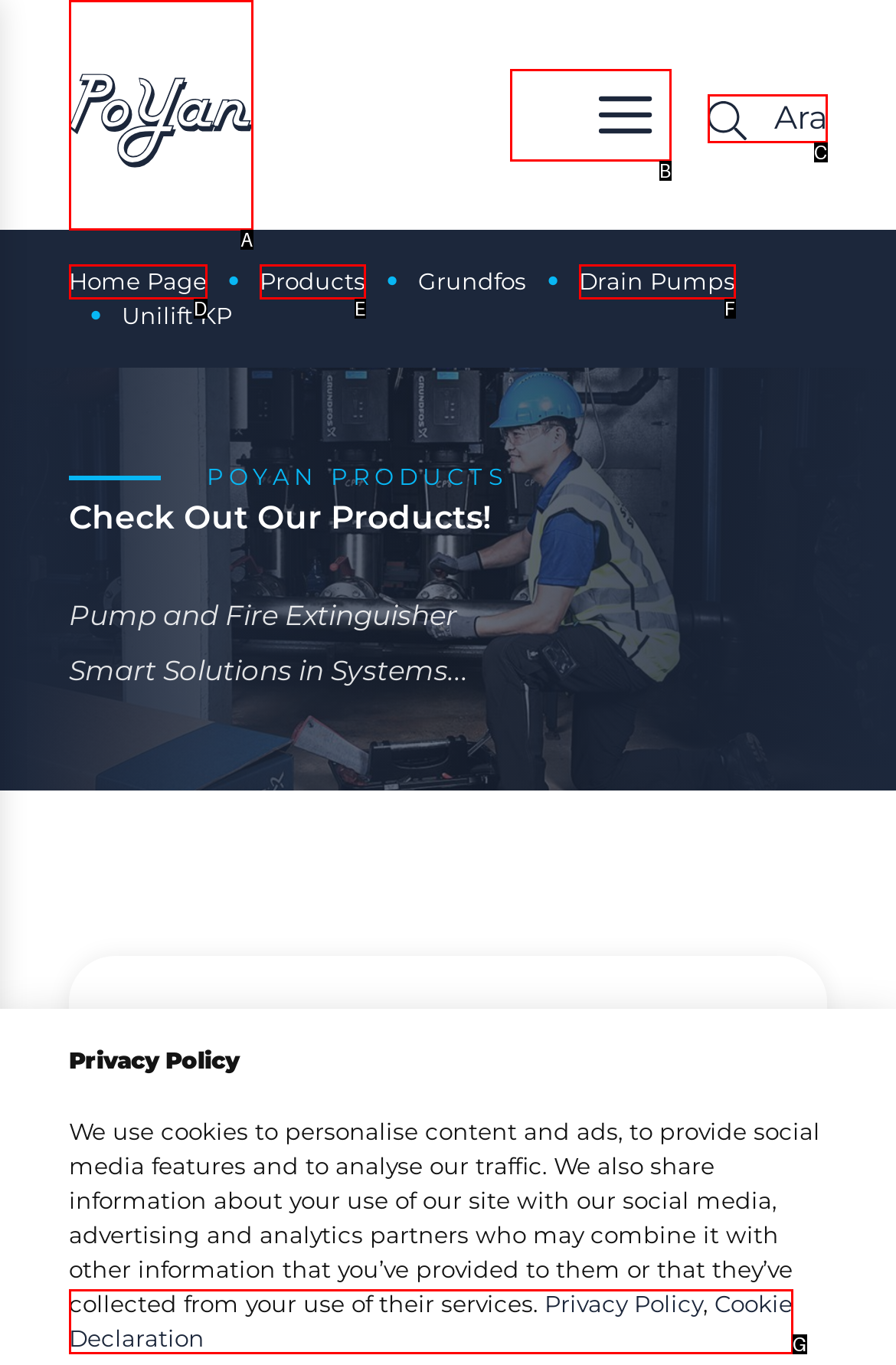Tell me which one HTML element best matches the description: Cookie Declaration
Answer with the option's letter from the given choices directly.

G